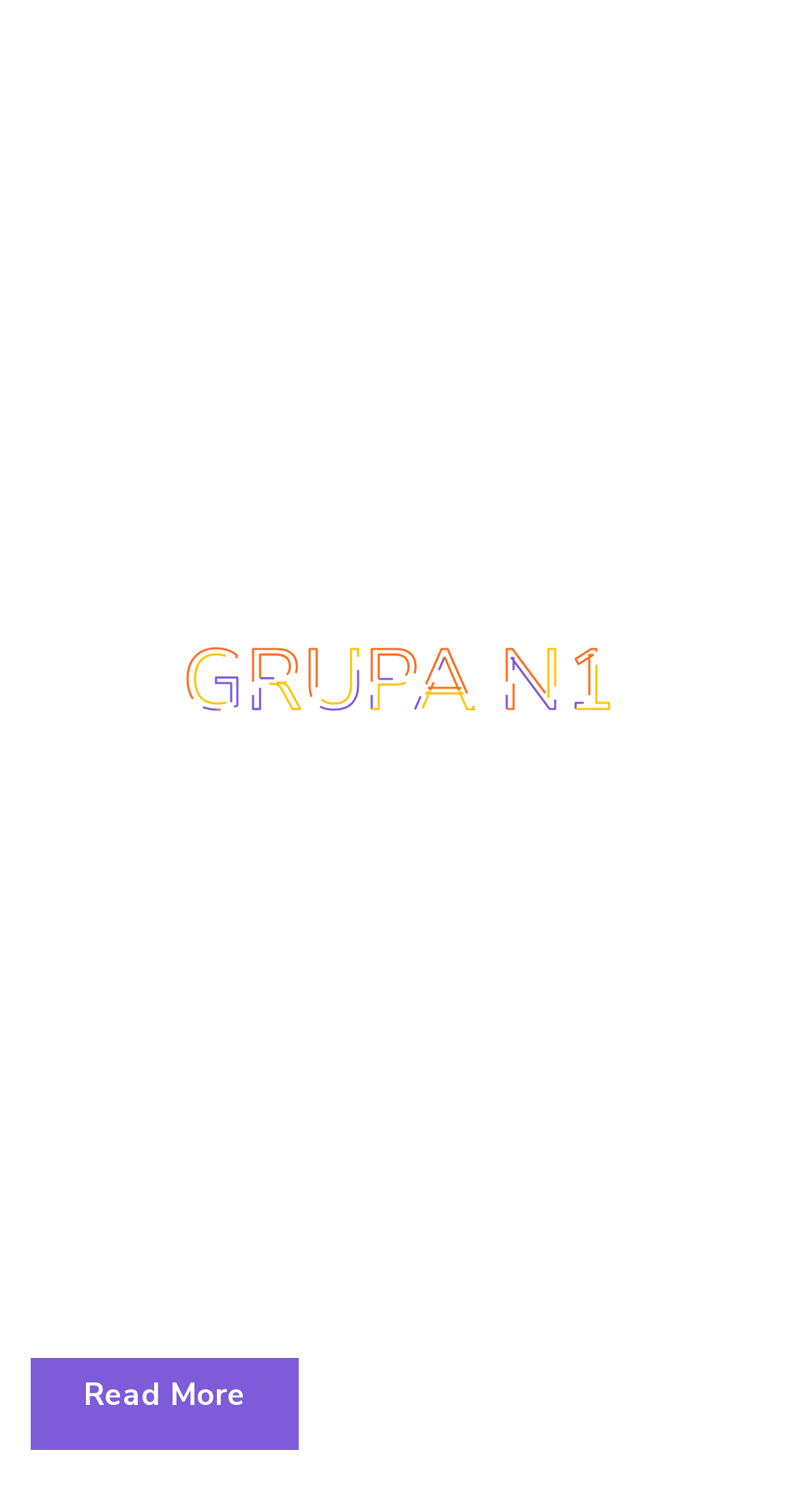Reply to the question with a single word or phrase:
What is the percentage of UI/UX?

0%